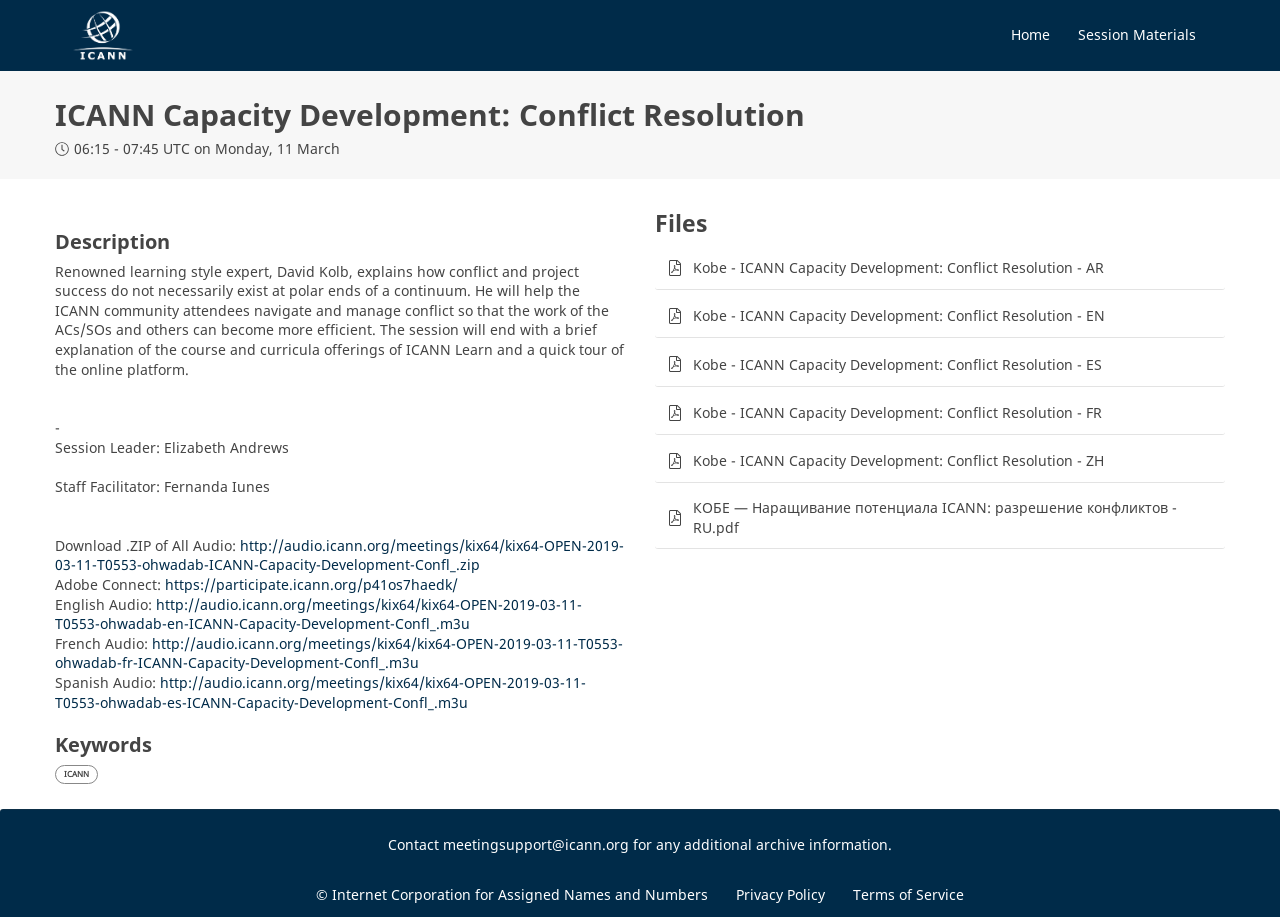Identify the bounding box coordinates of the clickable region required to complete the instruction: "Open the Adobe Connect link". The coordinates should be given as four float numbers within the range of 0 and 1, i.e., [left, top, right, bottom].

[0.129, 0.627, 0.358, 0.648]